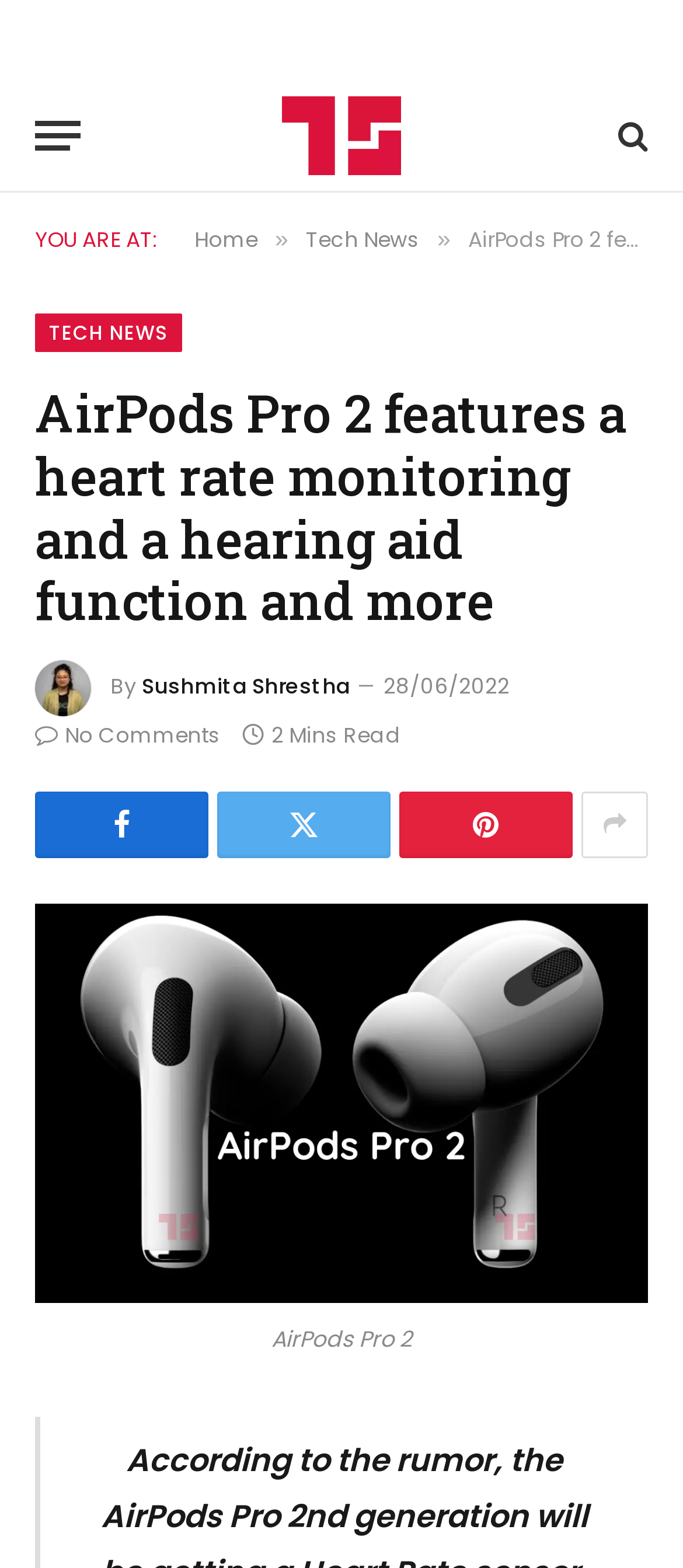Locate the bounding box of the UI element based on this description: "title="Show More Social Sharing"". Provide four float numbers between 0 and 1 as [left, top, right, bottom].

[0.851, 0.504, 0.949, 0.547]